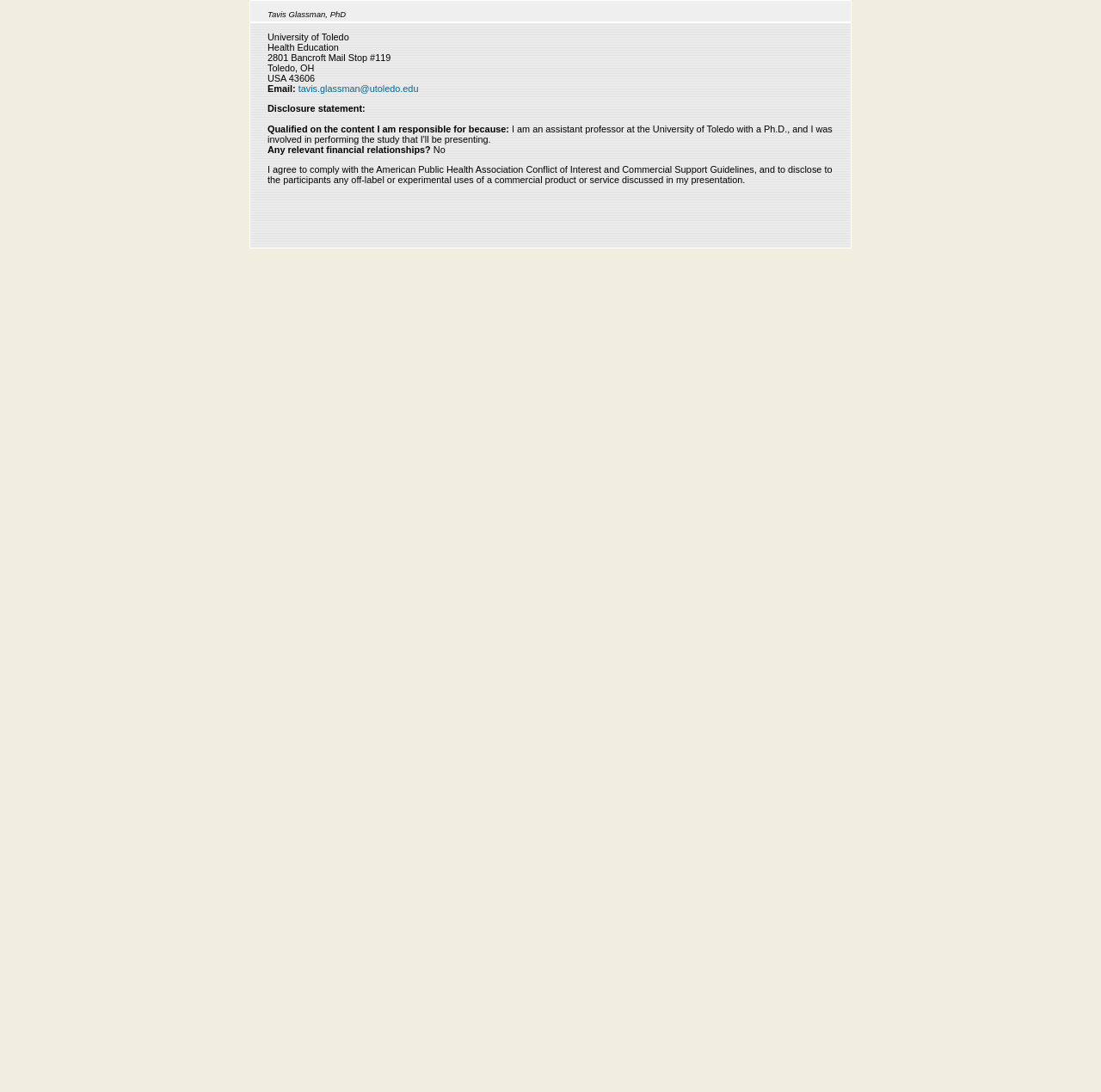What is the address of Tavis Glassman?
Give a detailed and exhaustive answer to the question.

I found the address information scattered across several lines on the webpage, including '2801 Bancroft Mail Stop #119', 'Toledo, OH', and 'USA 43606', which together form the complete address of Tavis Glassman.